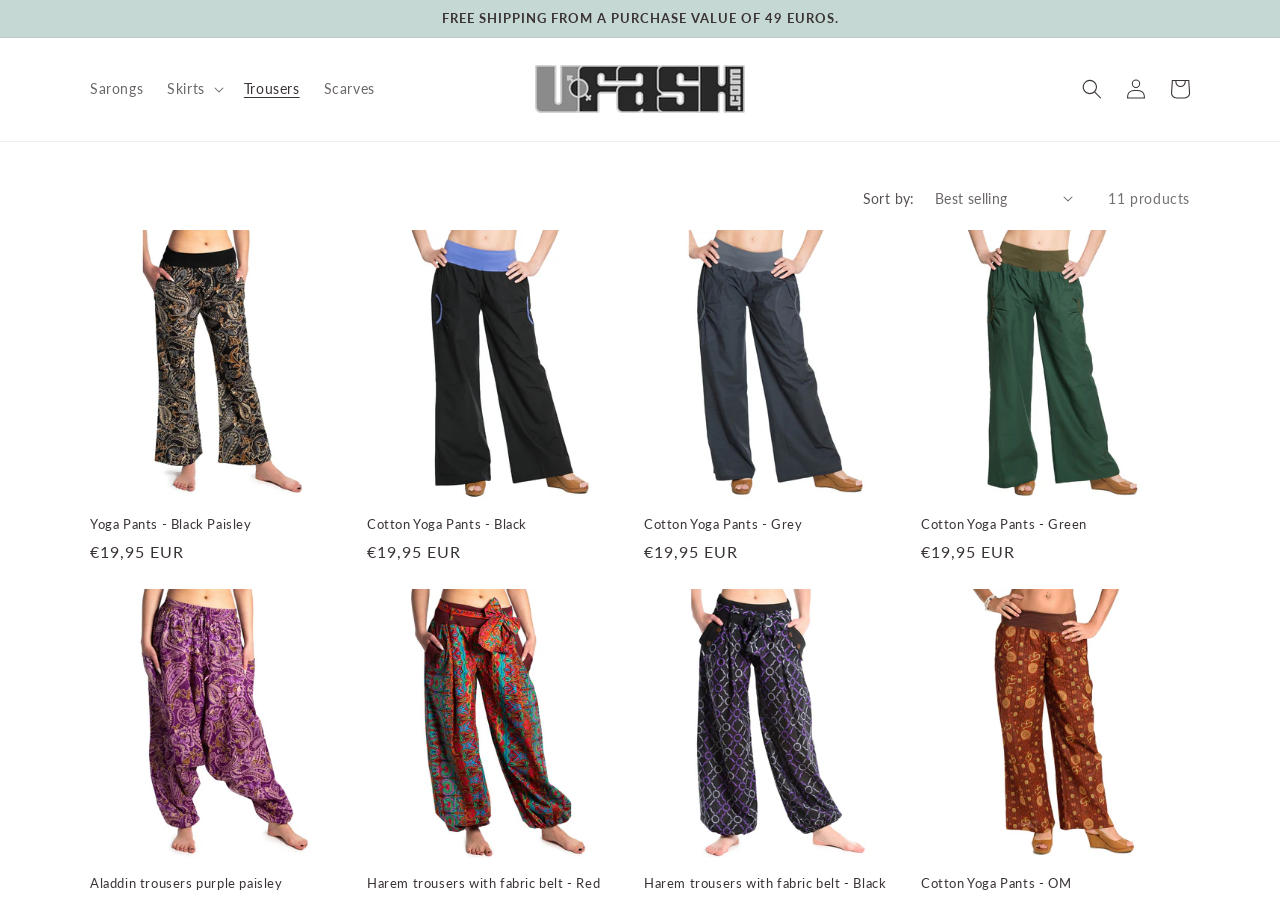Please identify the bounding box coordinates of the clickable region that I should interact with to perform the following instruction: "Sort products by a specific criterion". The coordinates should be expressed as four float numbers between 0 and 1, i.e., [left, top, right, bottom].

[0.73, 0.209, 0.839, 0.232]